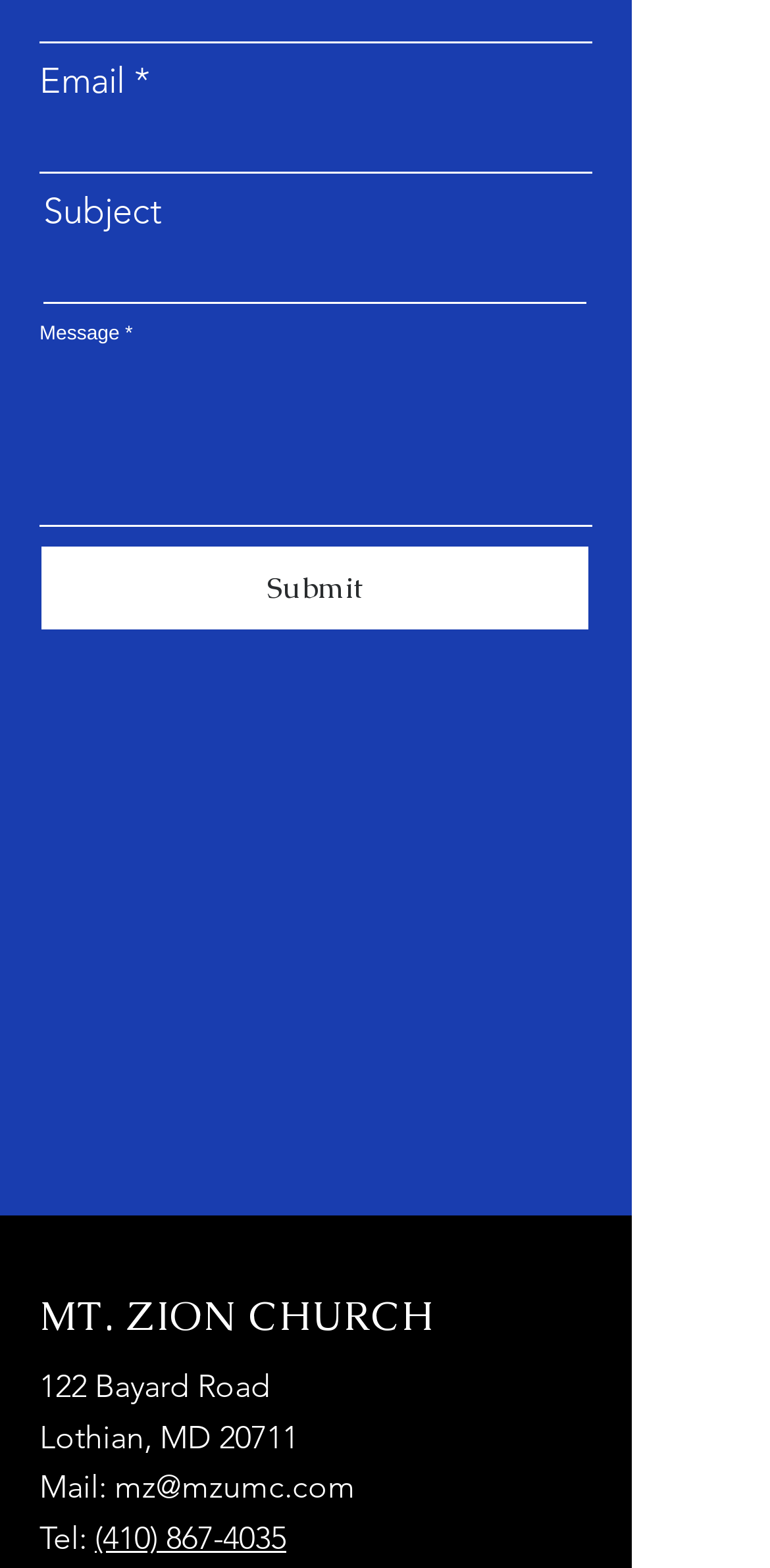From the element description (410) 867-4035, predict the bounding box coordinates of the UI element. The coordinates must be specified in the format (top-left x, top-left y, bottom-right x, bottom-right y) and should be within the 0 to 1 range.

[0.123, 0.969, 0.372, 0.993]